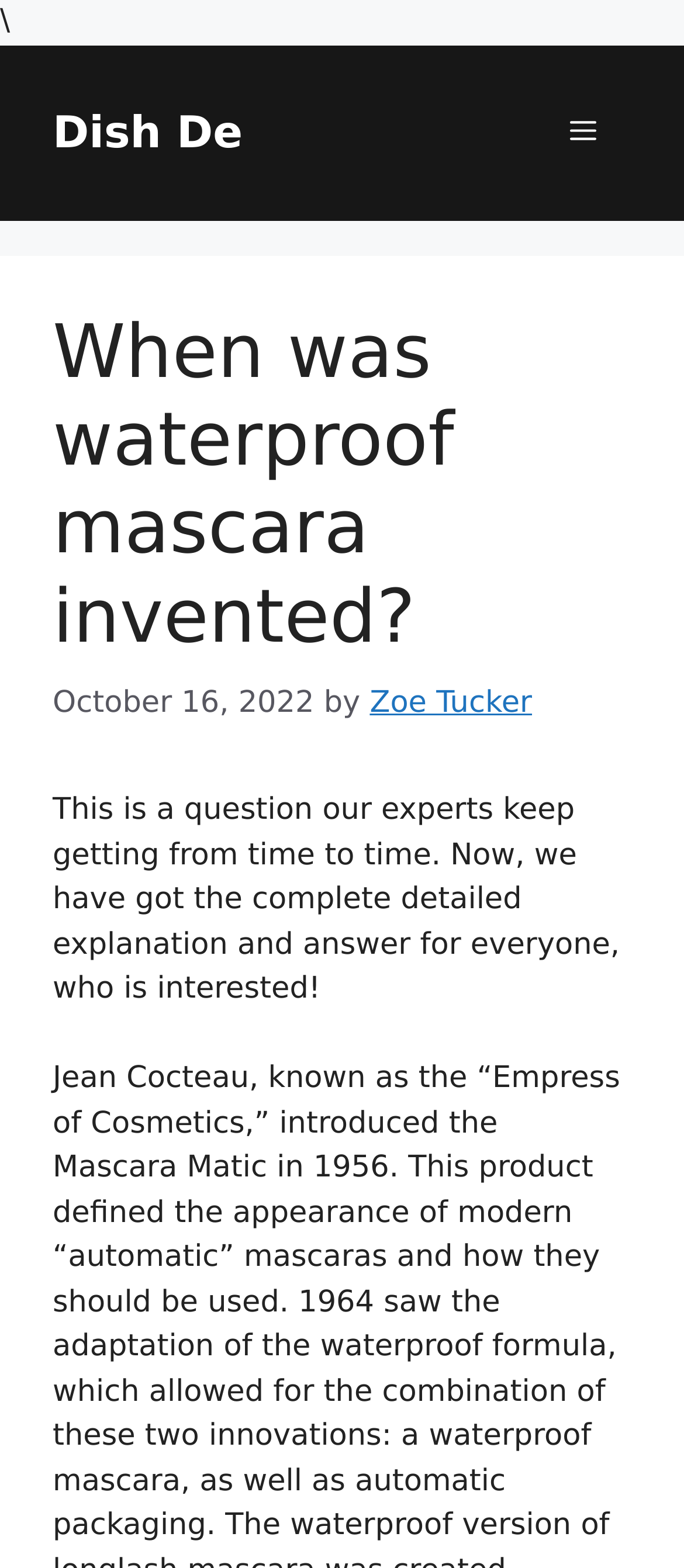When was the article published?
Using the image, provide a concise answer in one word or a short phrase.

October 16, 2022